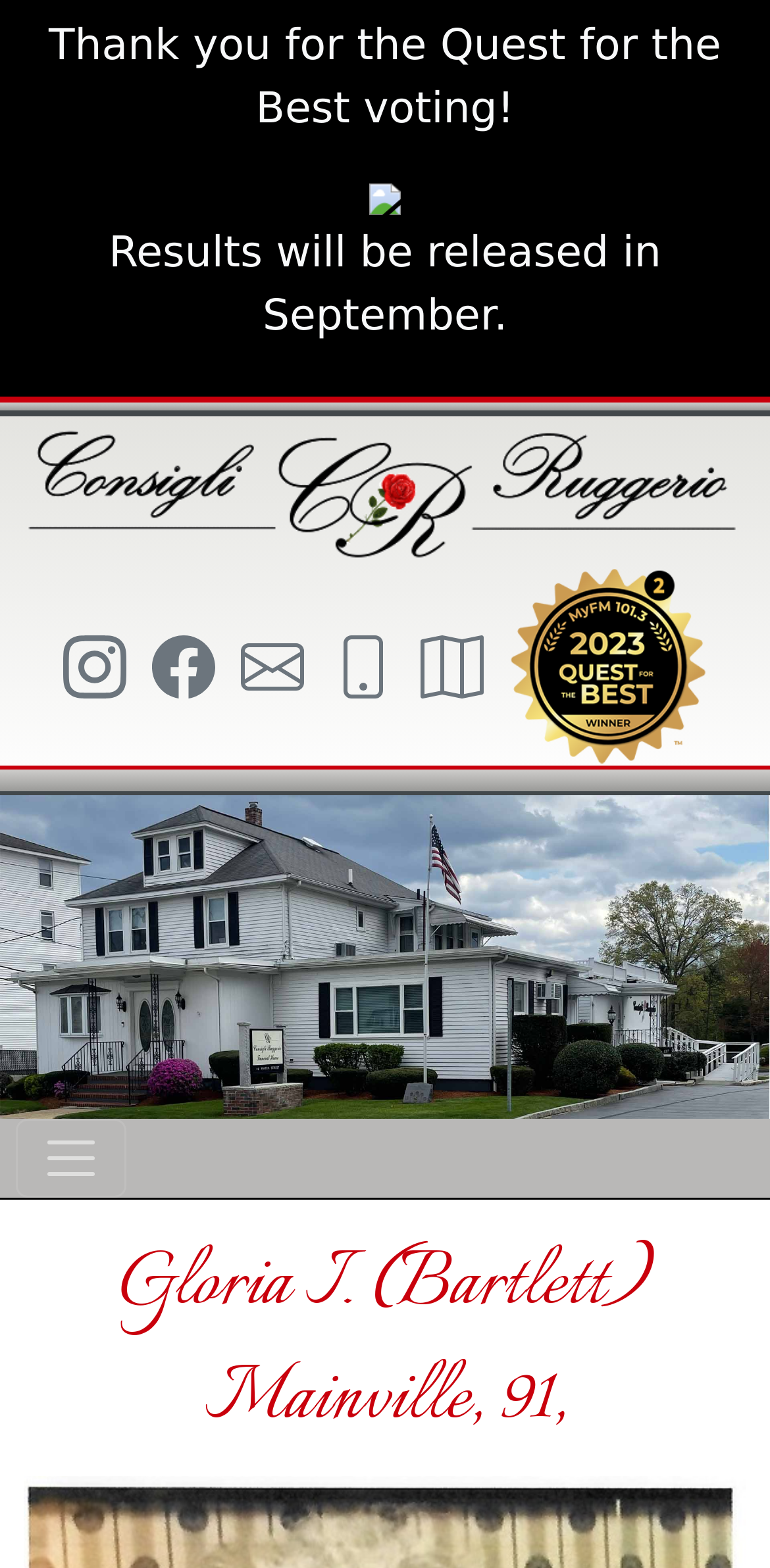What is the Quest for the Best voting for?
Ensure your answer is thorough and detailed.

I found the answer by looking at the static text element that mentions 'Thank you for the Quest for the Best voting!' and 'Results will be released in September', which suggests that the voting is for some kind of award or recognition.